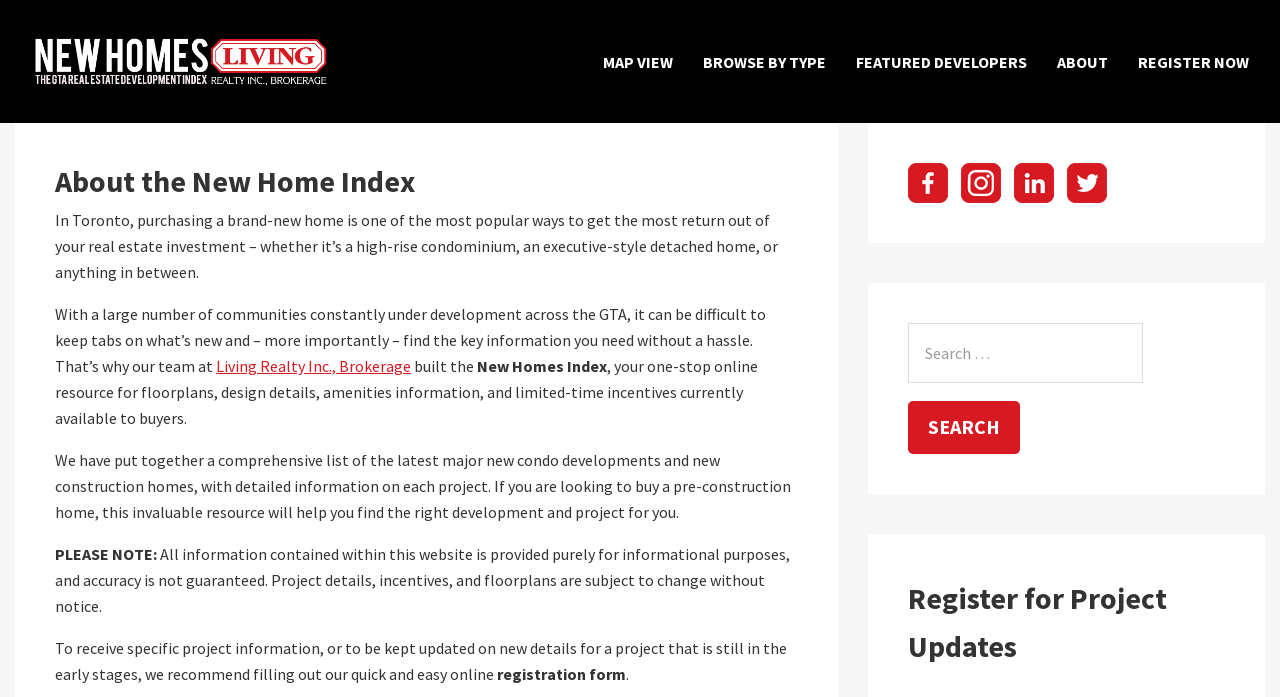Please specify the bounding box coordinates of the clickable section necessary to execute the following command: "Click on the 'New Homes Index' link".

[0.024, 0.04, 0.259, 0.137]